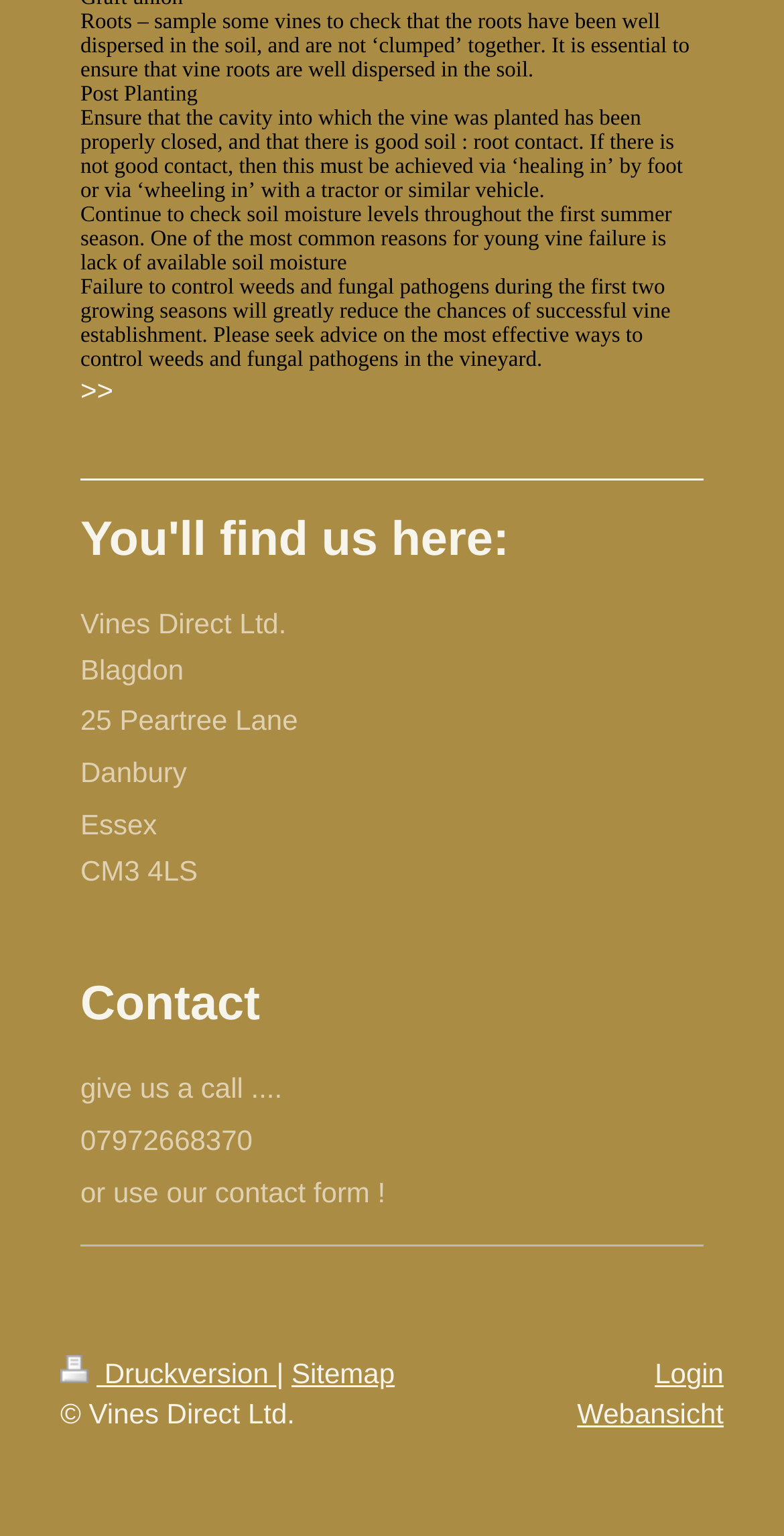Please respond to the question using a single word or phrase:
What is the company name mentioned on the webpage?

Vines Direct Ltd.